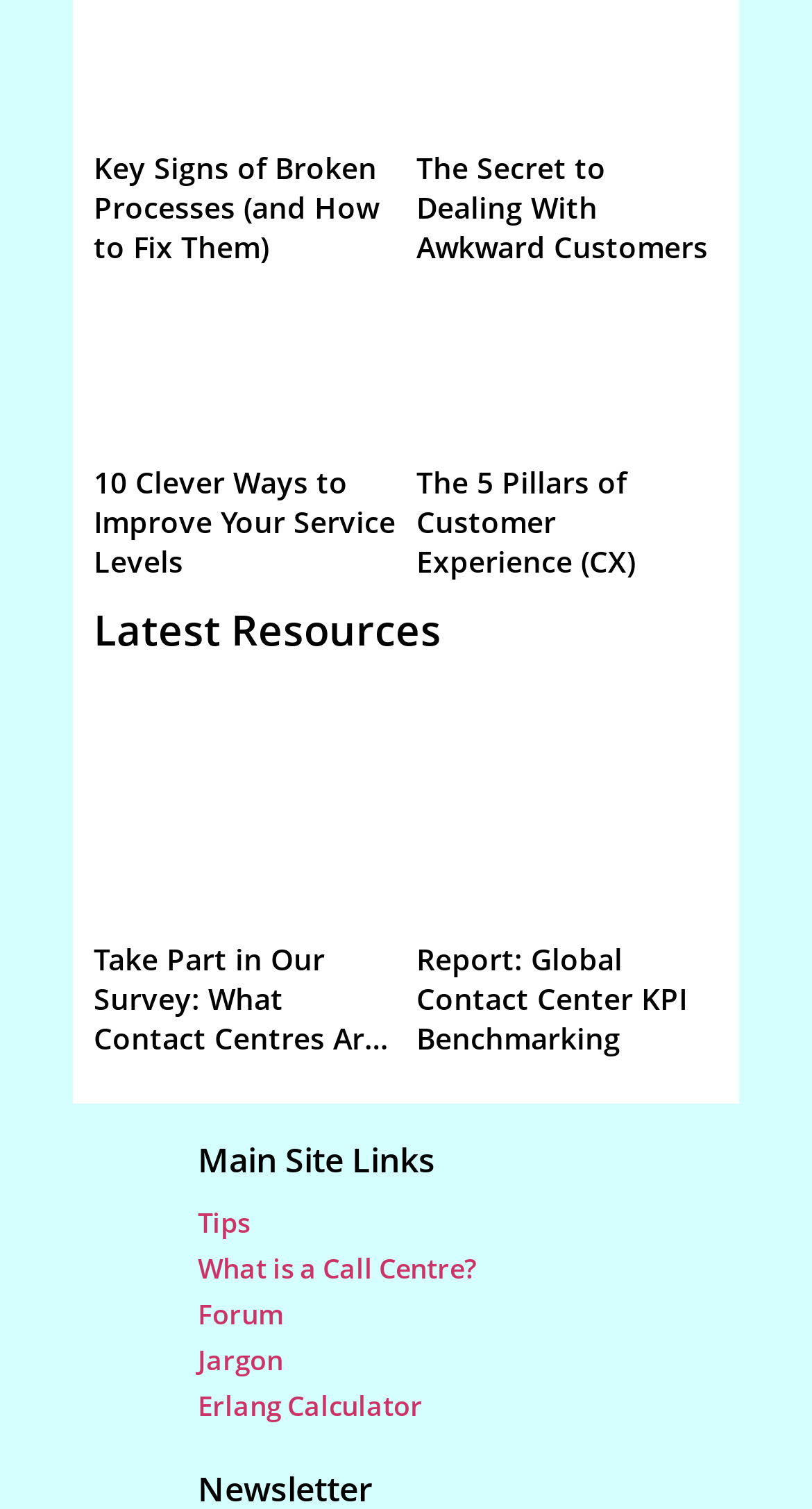What is the purpose of the image on the 'Take Part in Our Survey' link?
Using the image as a reference, answer the question in detail.

The image on the 'Take Part in Our Survey' link is a thumbnail, which suggests that its purpose is to provide a visual representation of the survey.